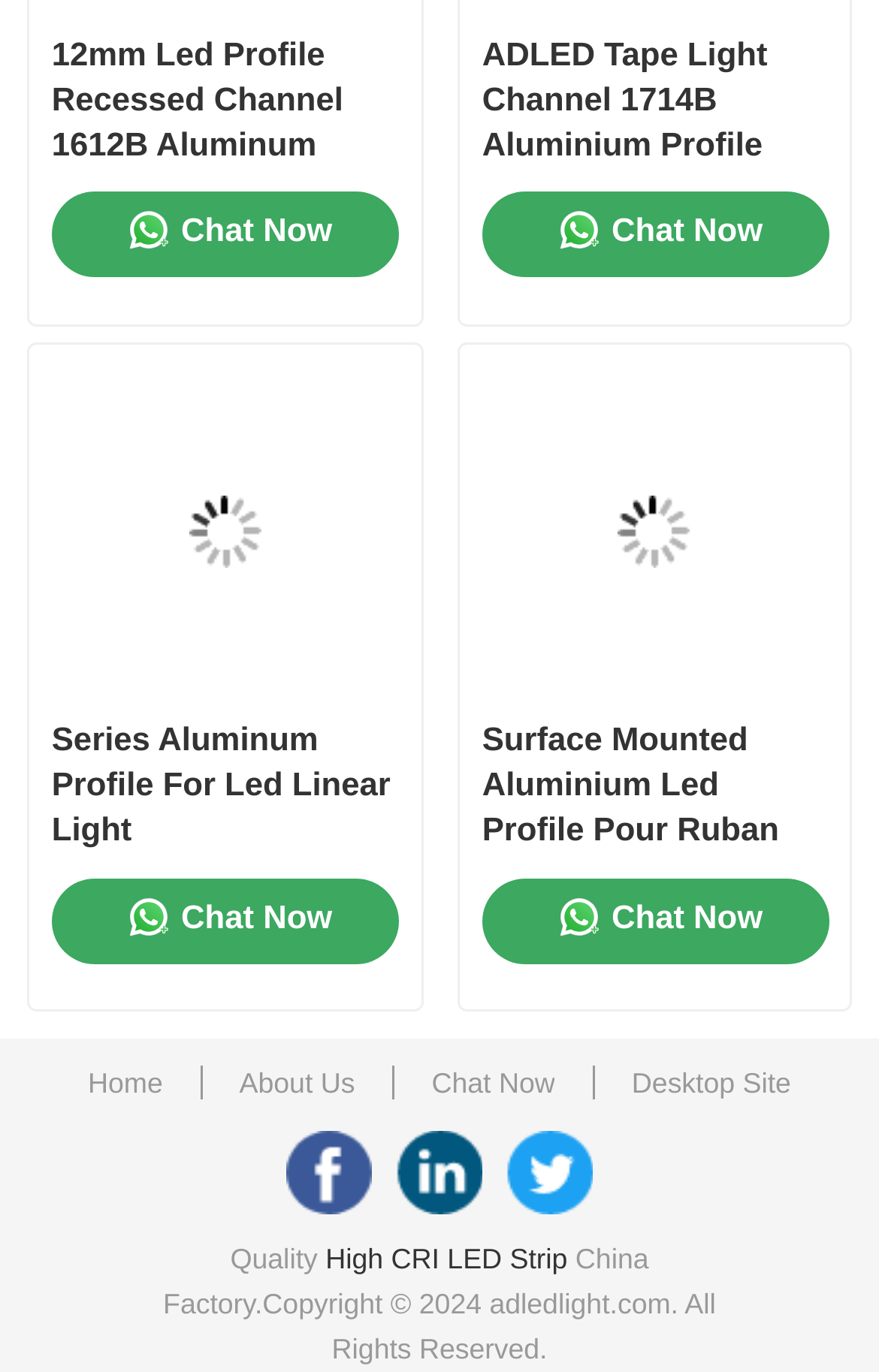Please answer the following question using a single word or phrase: What is the text below the 'Quality' static text?

High CRI LED Strip